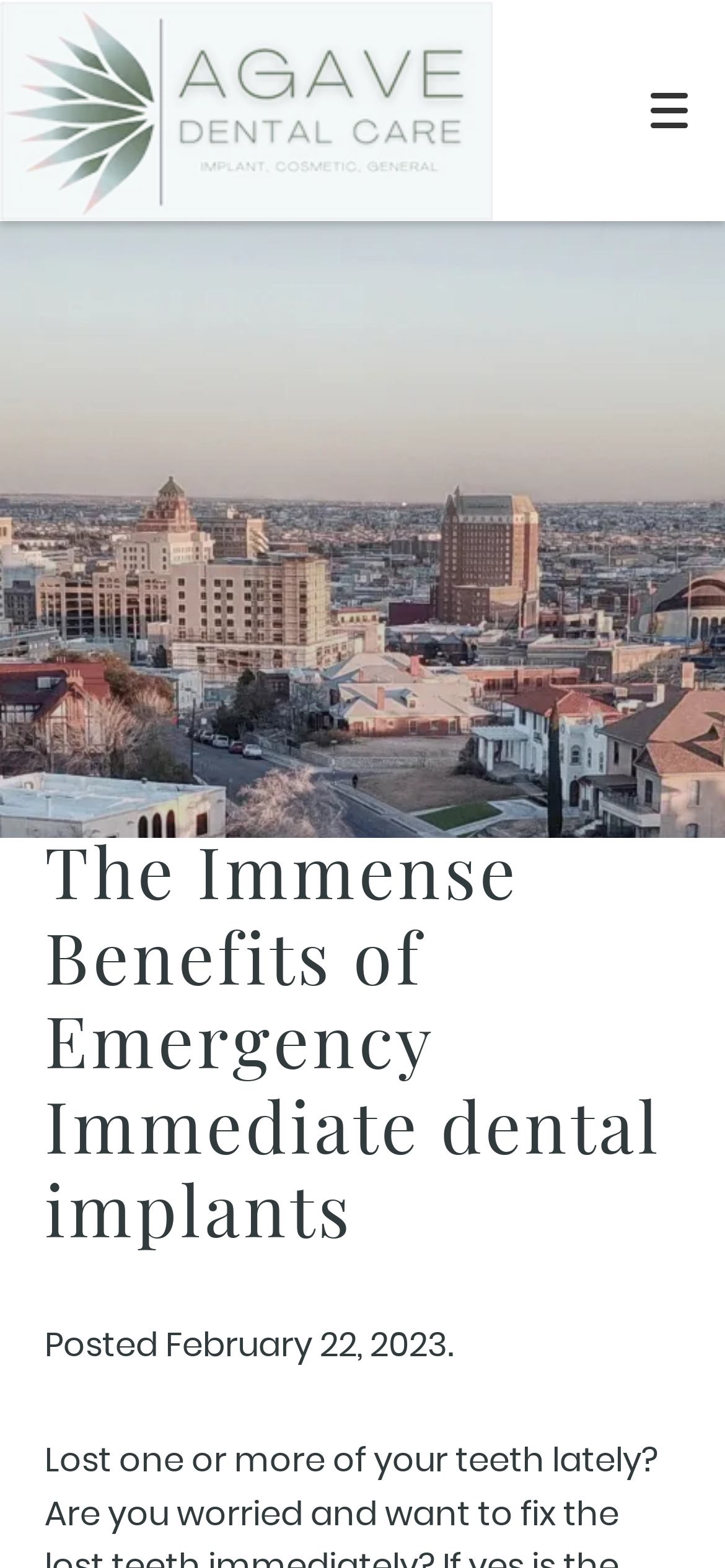Provide a thorough summary of the webpage.

This webpage appears to be a blog post or article about the benefits of emergency immediate dental implants. At the top of the page, there is a header section that contains a logo on the left side and a toggle mobile menu button on the right side. Below the logo, there is a navigation menu with links to different sections of the website, including "HOME", "ABOUT US", "SERVICES", "PATIENT RESOURCES", and "CONTACT US".

On the right side of the navigation menu, there are three buttons: "Leave a review form", "DIRECTIONS" which is a Google maps link, and "CALL US" which is a link to call the office. Each of these buttons has an accompanying image and text.

Below the header section, there is a main content area that contains a heading "The Immense Benefits of Emergency Immediate dental implants" and a subheading "Posted February 22, 2023". The main content area takes up most of the page and appears to contain the article or blog post.

At the bottom right corner of the page, there is an iframe that takes up a small portion of the page.